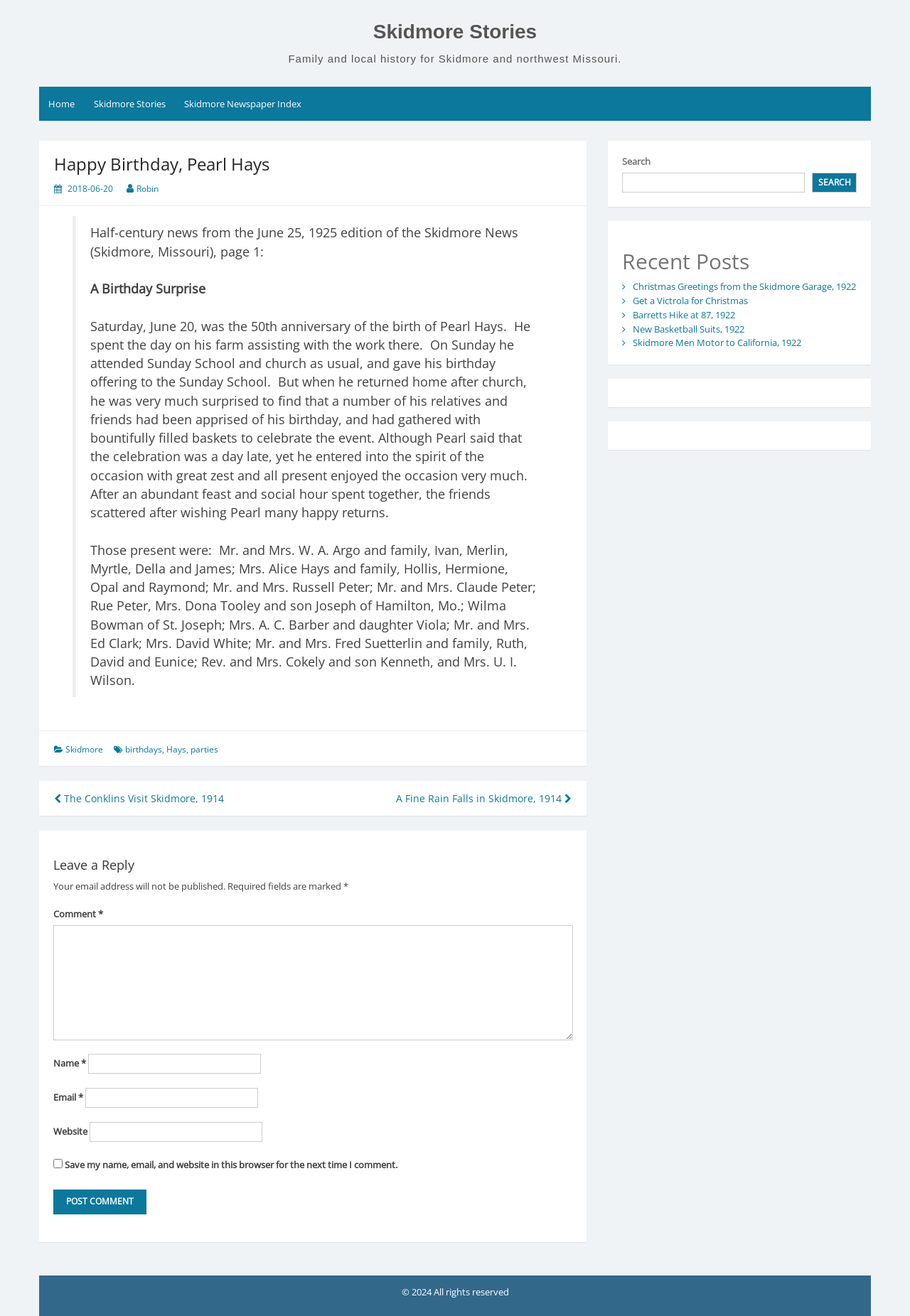Using the information in the image, could you please answer the following question in detail:
How many relatives and friends attended the birthday celebration?

The article lists the names of the relatives and friends who attended the birthday celebration, including Mr. and Mrs. W. A. Argo and family, Mrs. Alice Hays and family, and many others. There are more than 30 people mentioned in the list.